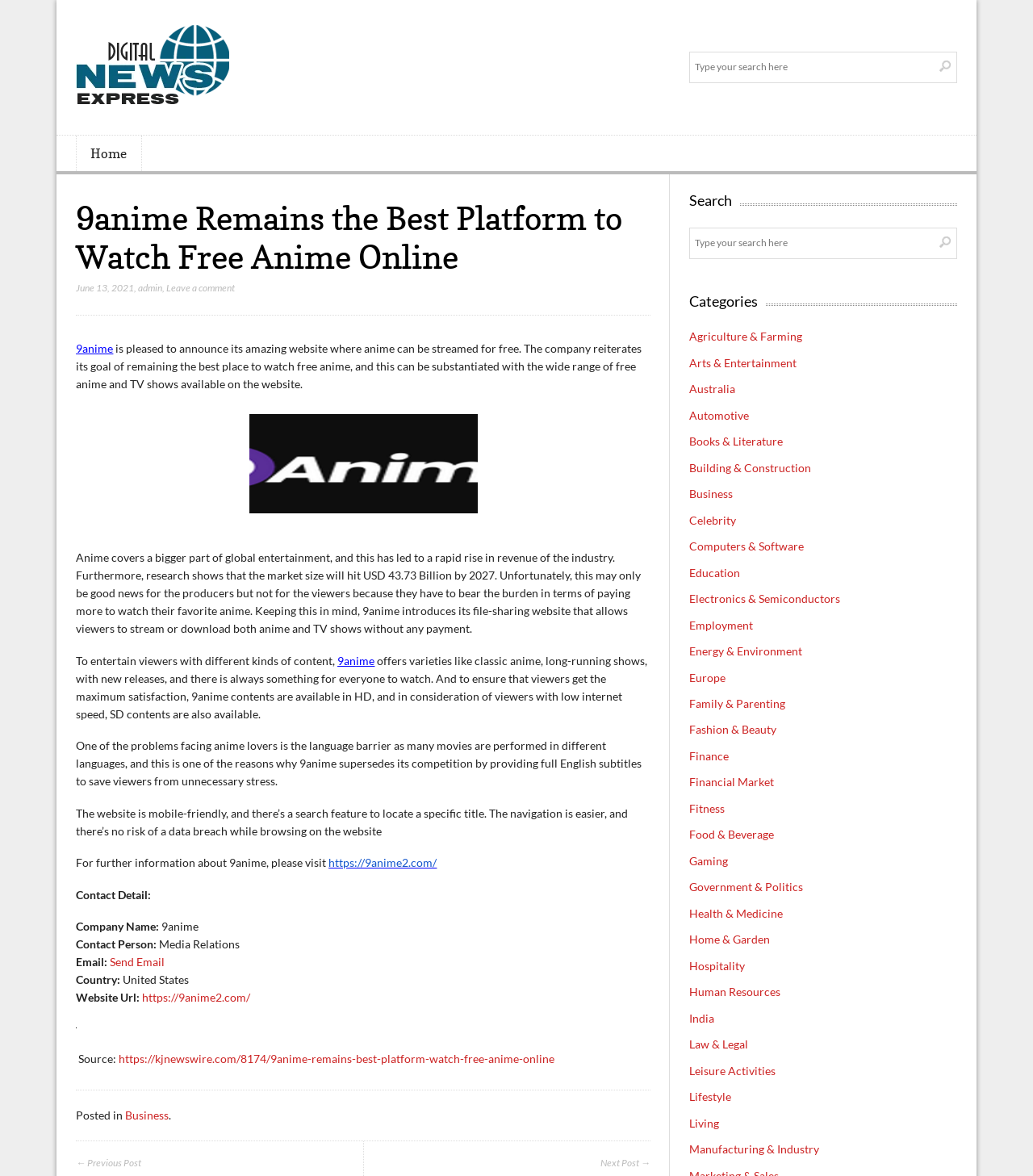Please provide the bounding box coordinates for the element that needs to be clicked to perform the following instruction: "Contact the company". The coordinates should be given as four float numbers between 0 and 1, i.e., [left, top, right, bottom].

[0.106, 0.812, 0.16, 0.824]